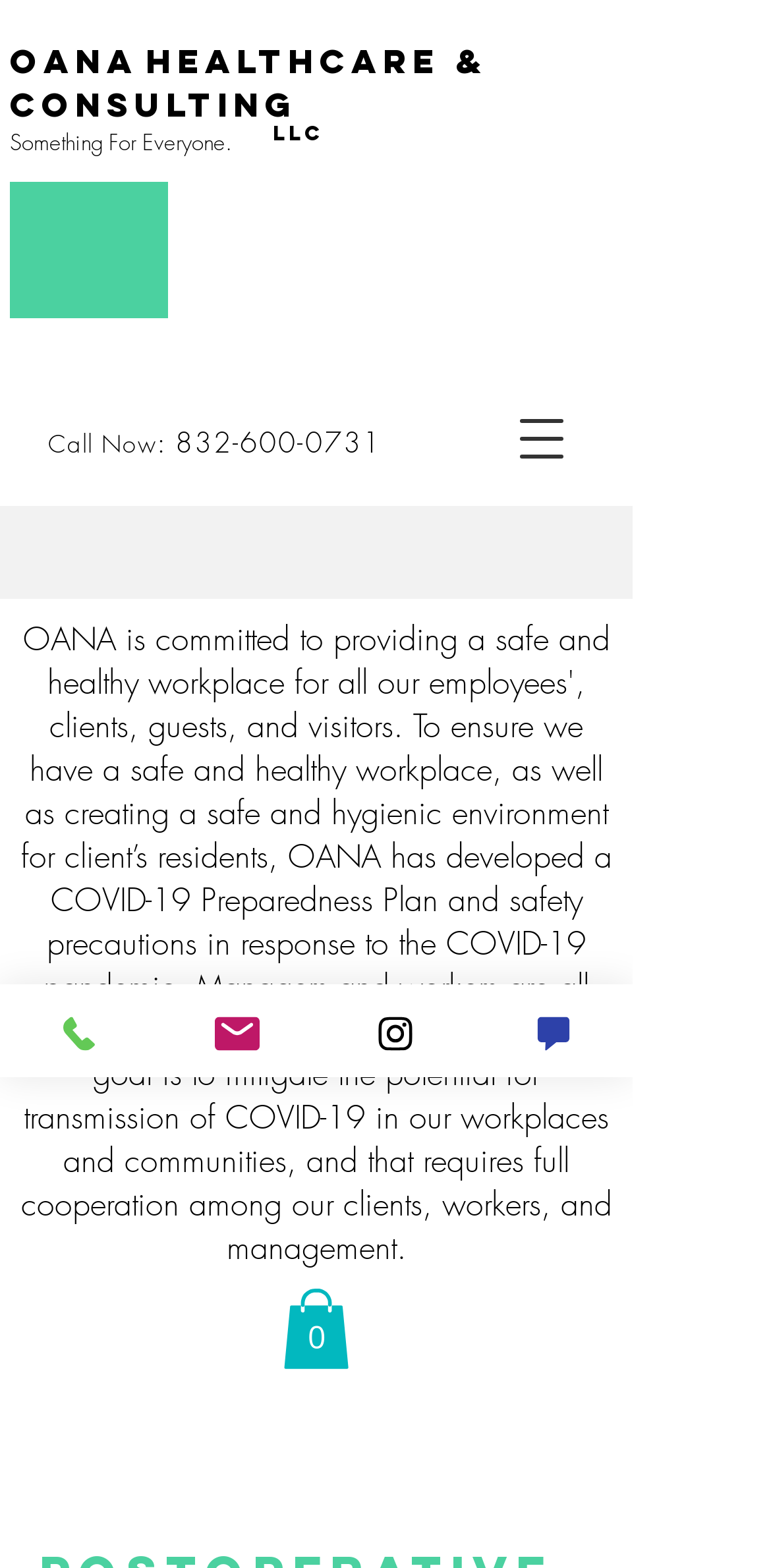Give a one-word or phrase response to the following question: What is the phone number to call?

832-600-0731